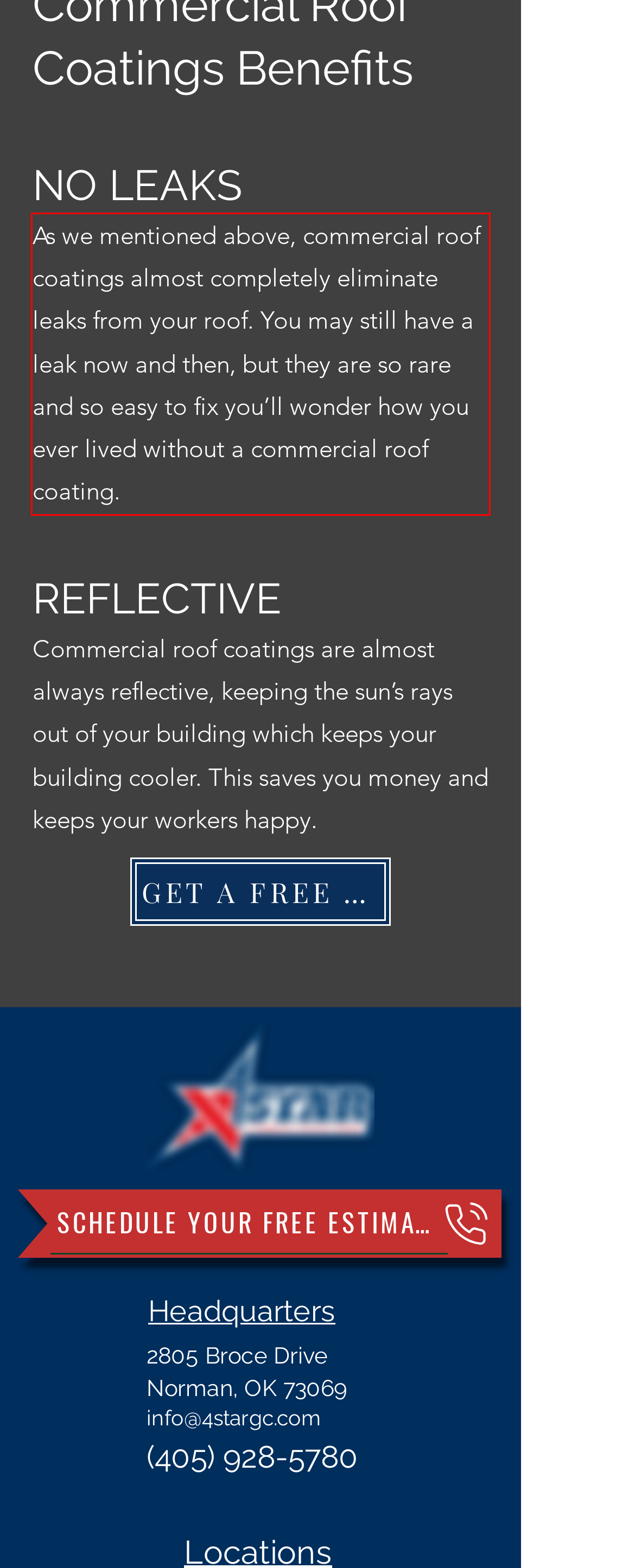In the given screenshot, locate the red bounding box and extract the text content from within it.

As we mentioned above, commercial roof coatings almost completely eliminate leaks from your roof. You may still have a leak now and then, but they are so rare and so easy to fix you’ll wonder how you ever lived without a commercial roof coating.